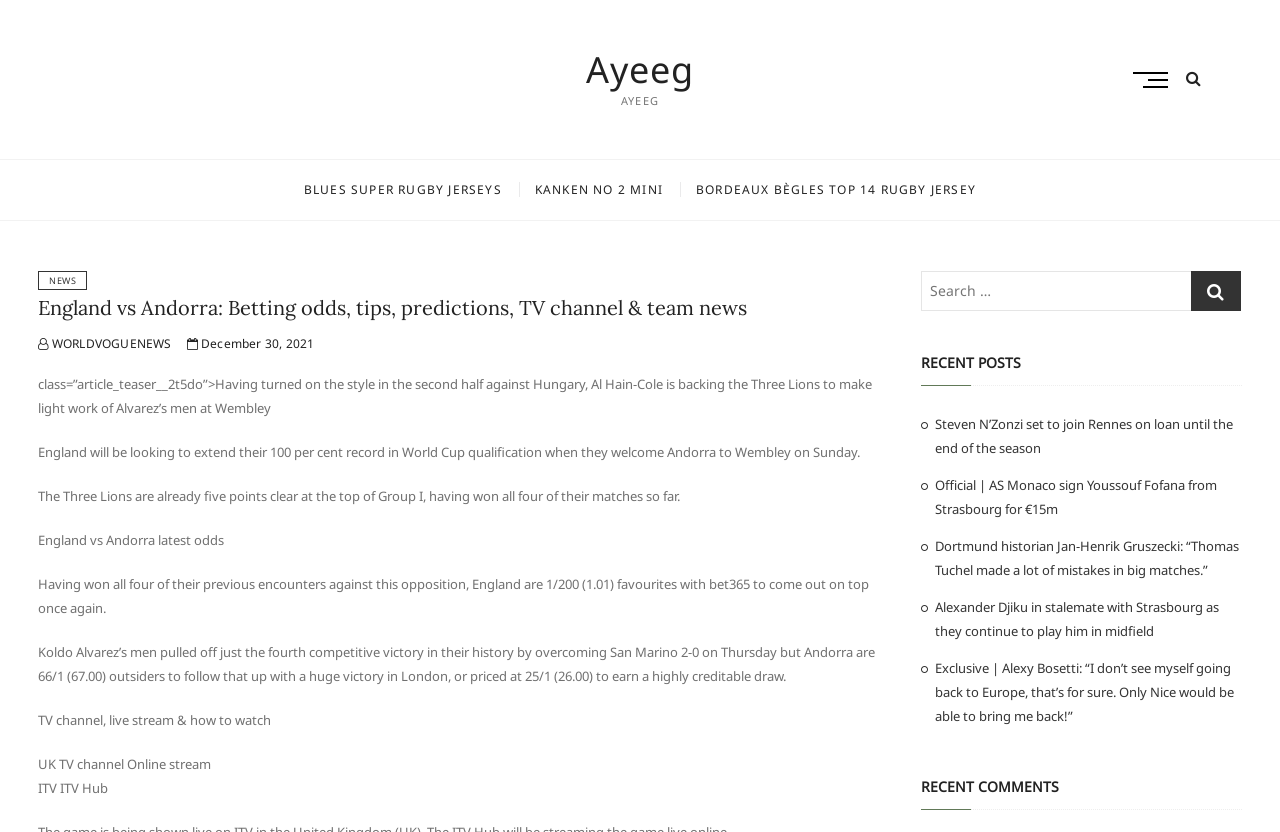Give the bounding box coordinates for this UI element: "December 30, 2021". The coordinates should be four float numbers between 0 and 1, arranged as [left, top, right, bottom].

[0.146, 0.403, 0.246, 0.424]